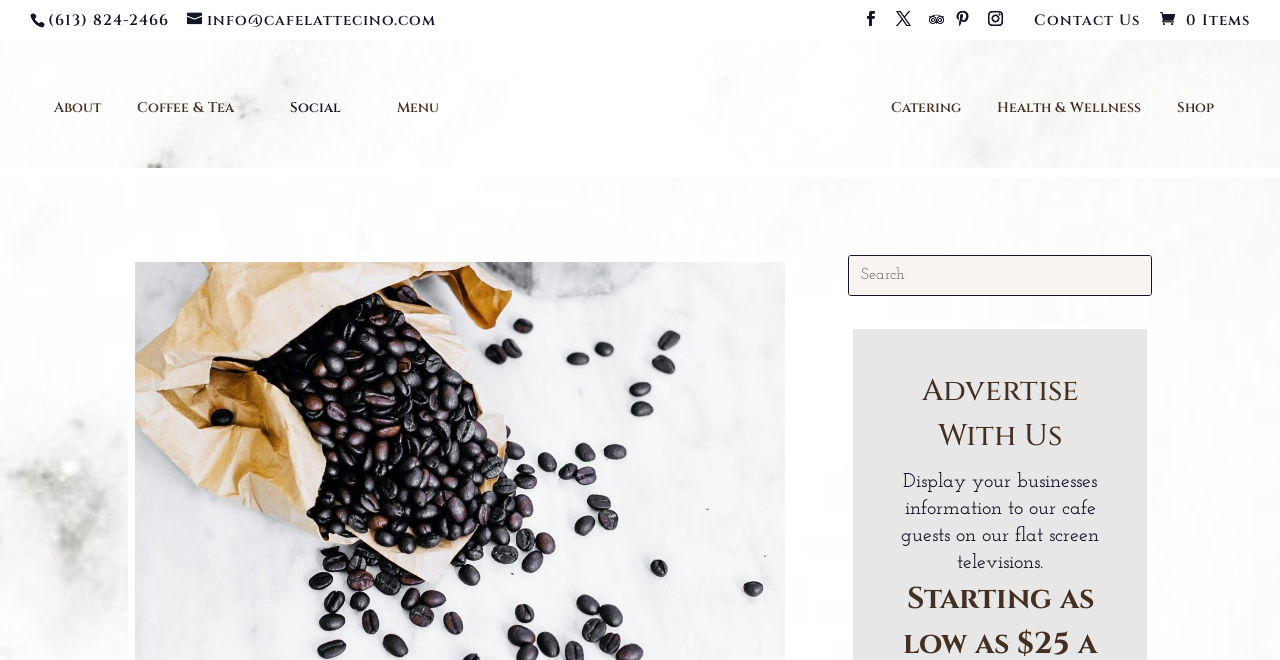Answer this question in one word or a short phrase: What is the phone number of Cafe Latte Cino?

(613) 824-2466